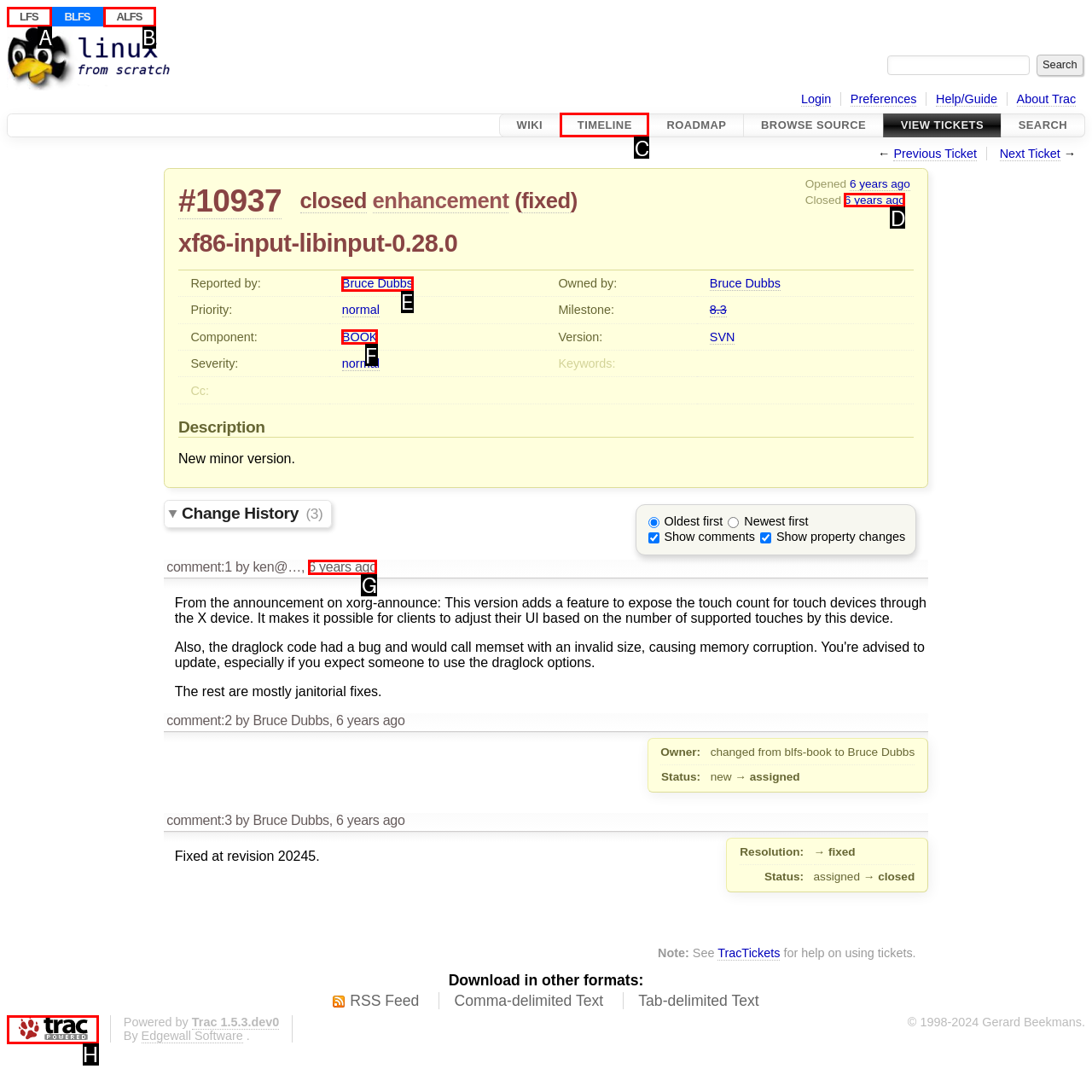Choose the UI element that best aligns with the description: parent_node: Powered by Trac 1.5.3.dev0
Respond with the letter of the chosen option directly.

H